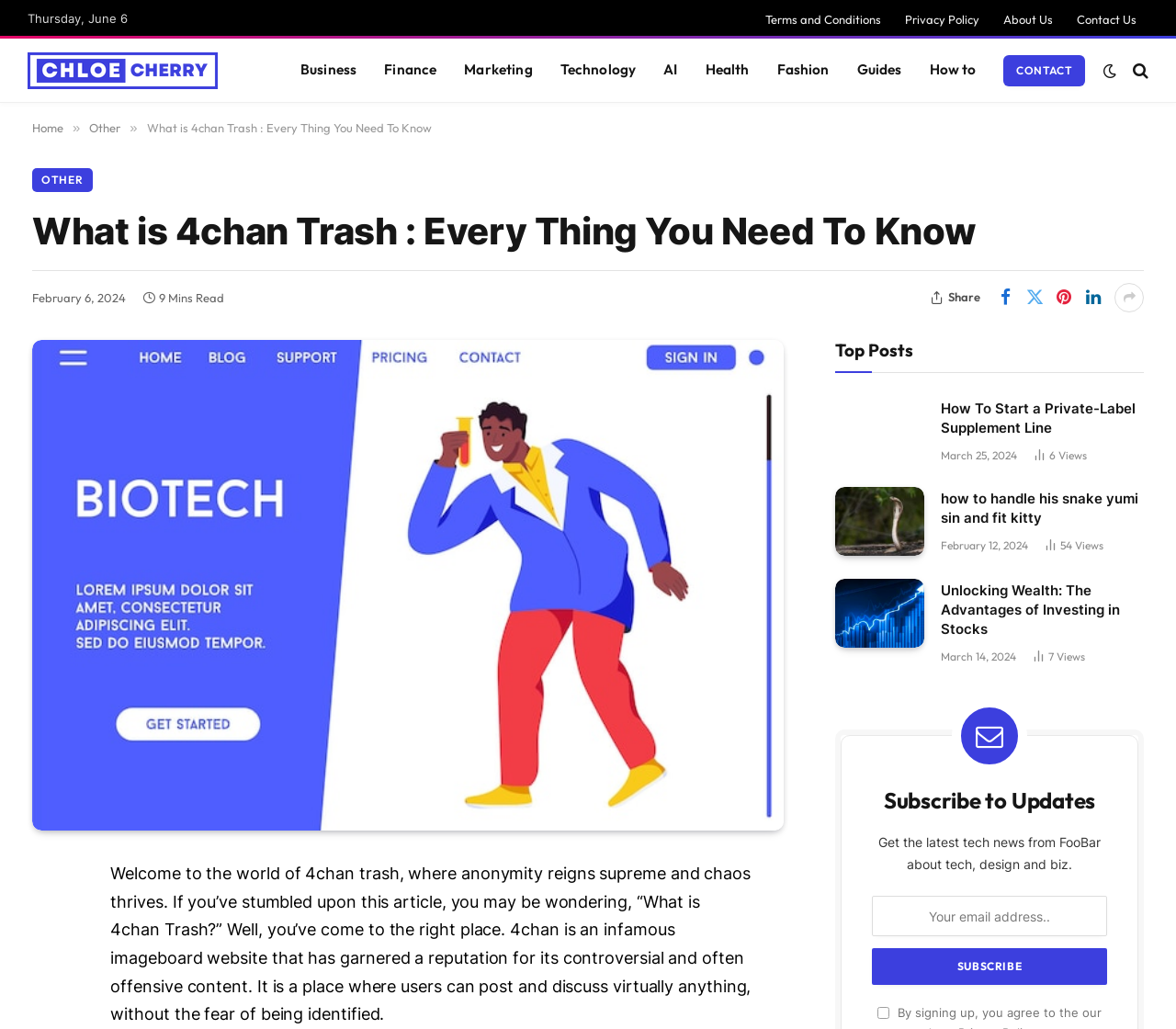Based on the image, give a detailed response to the question: What is the topic of the article 'Unlocking Wealth: The Advantages of Investing in Stocks'?

The article 'Unlocking Wealth: The Advantages of Investing in Stocks' is about the advantages of investing in stocks, which indicates that the topic of the article is investing in stocks.